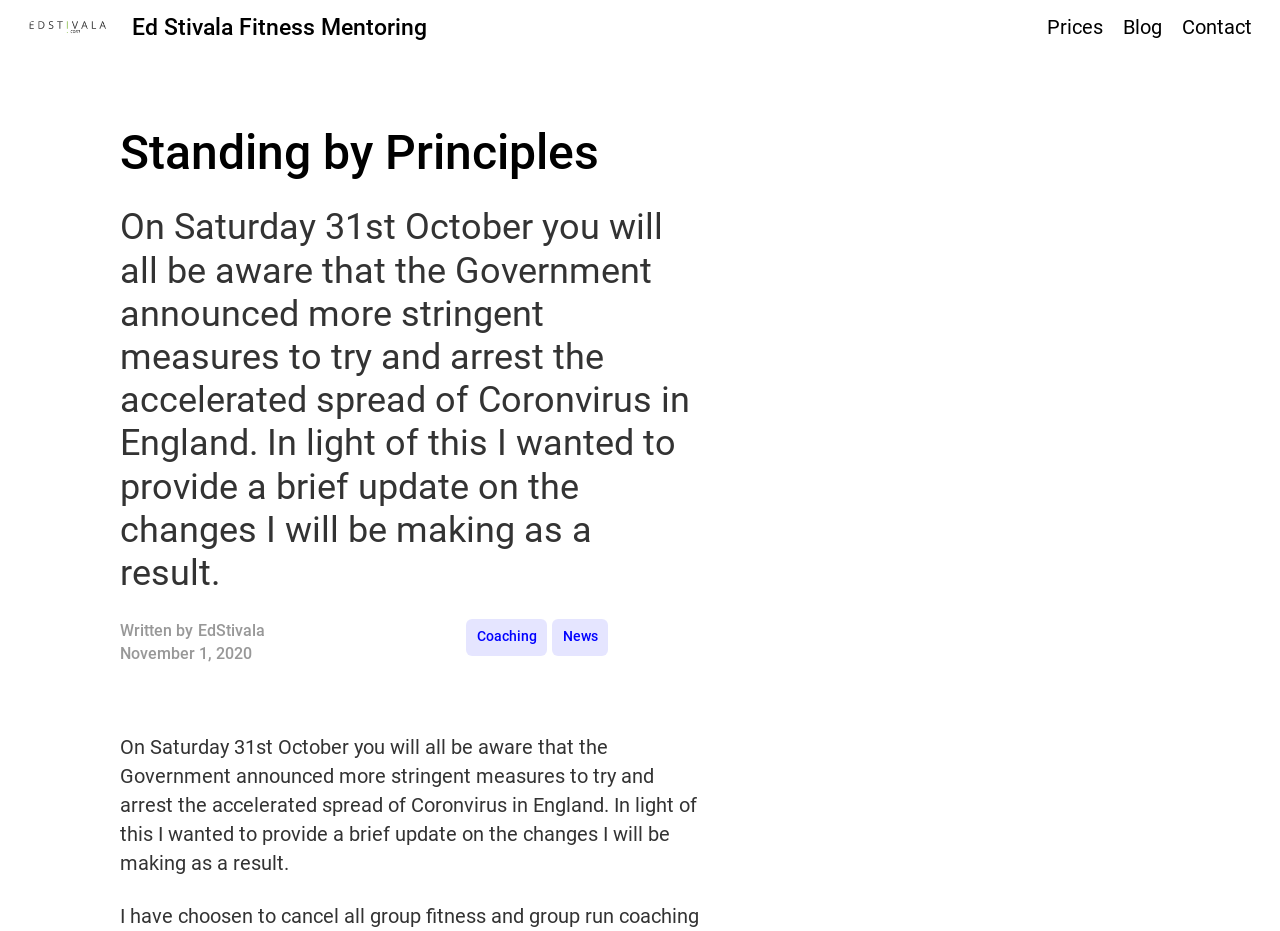Offer a detailed account of what is visible on the webpage.

The webpage is about Ed Stivala Fitness Mentoring, with a prominent logo and link at the top left corner. Below the logo, there is a heading that reads "Ed Stivala Fitness Mentoring". 

To the right of the logo, there is a navigation menu with three links: "Prices", "Blog", and "Contact". 

The main content of the webpage is a blog post or article, with a heading "Standing by Principles" located at the top center of the page. The article discusses the government's announcement of more stringent measures to combat the spread of Coronavirus in England and the author's response to these measures. 

Below the article's heading, there is a block of text that summarizes the content of the article. The text is followed by the author's name, "EdStivala", and the date of publication, "November 1, 2020". 

At the bottom of the page, there are two links, "Coaching" and "News", positioned side by side. The article's content is repeated at the bottom of the page, possibly as a summary or excerpt.